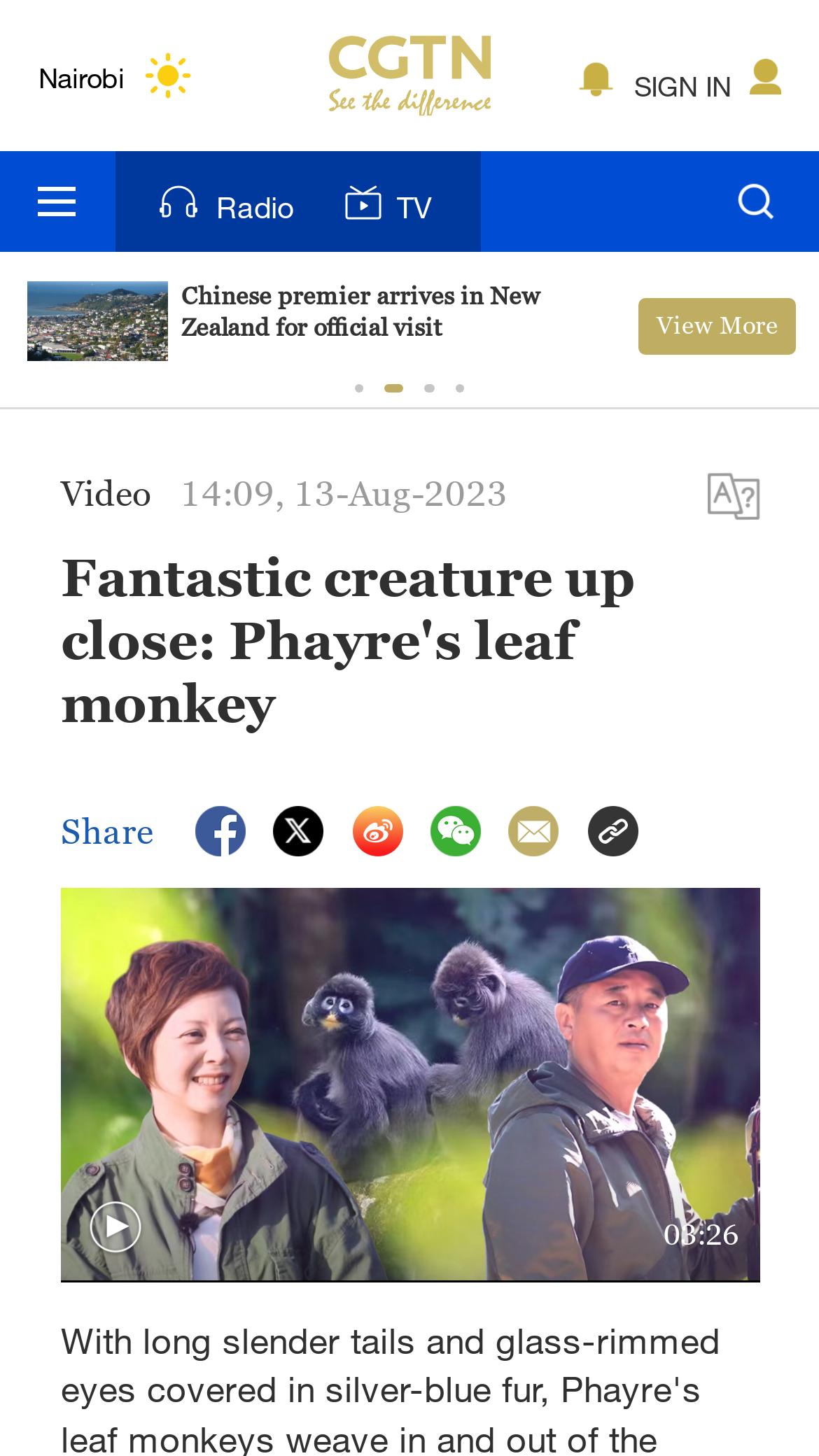What is the error message displayed in the video player?
Provide a concise answer using a single word or phrase based on the image.

No playable sources found